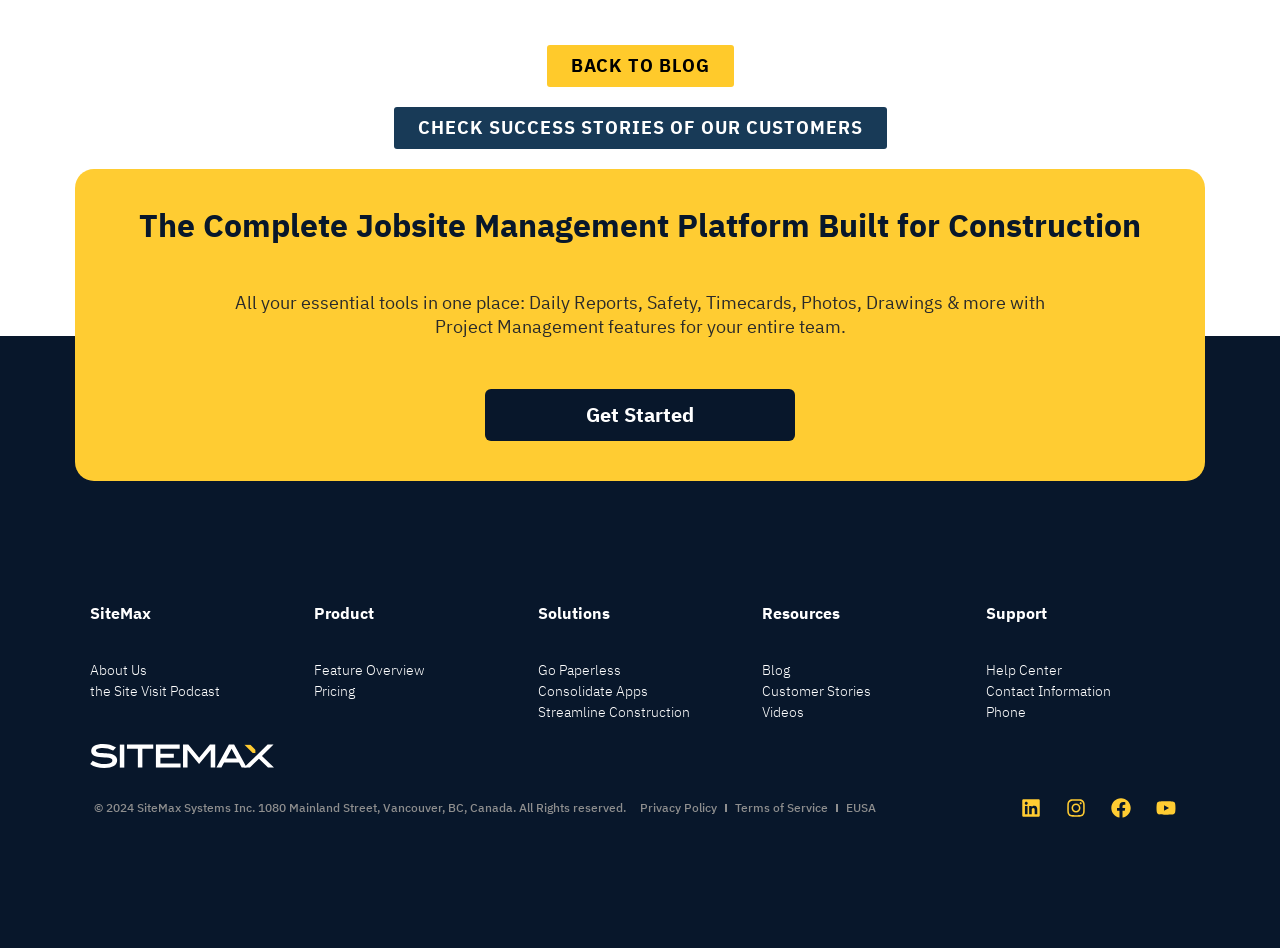Please identify the bounding box coordinates of the area that needs to be clicked to fulfill the following instruction: "Get started with SiteMax."

[0.379, 0.411, 0.621, 0.466]